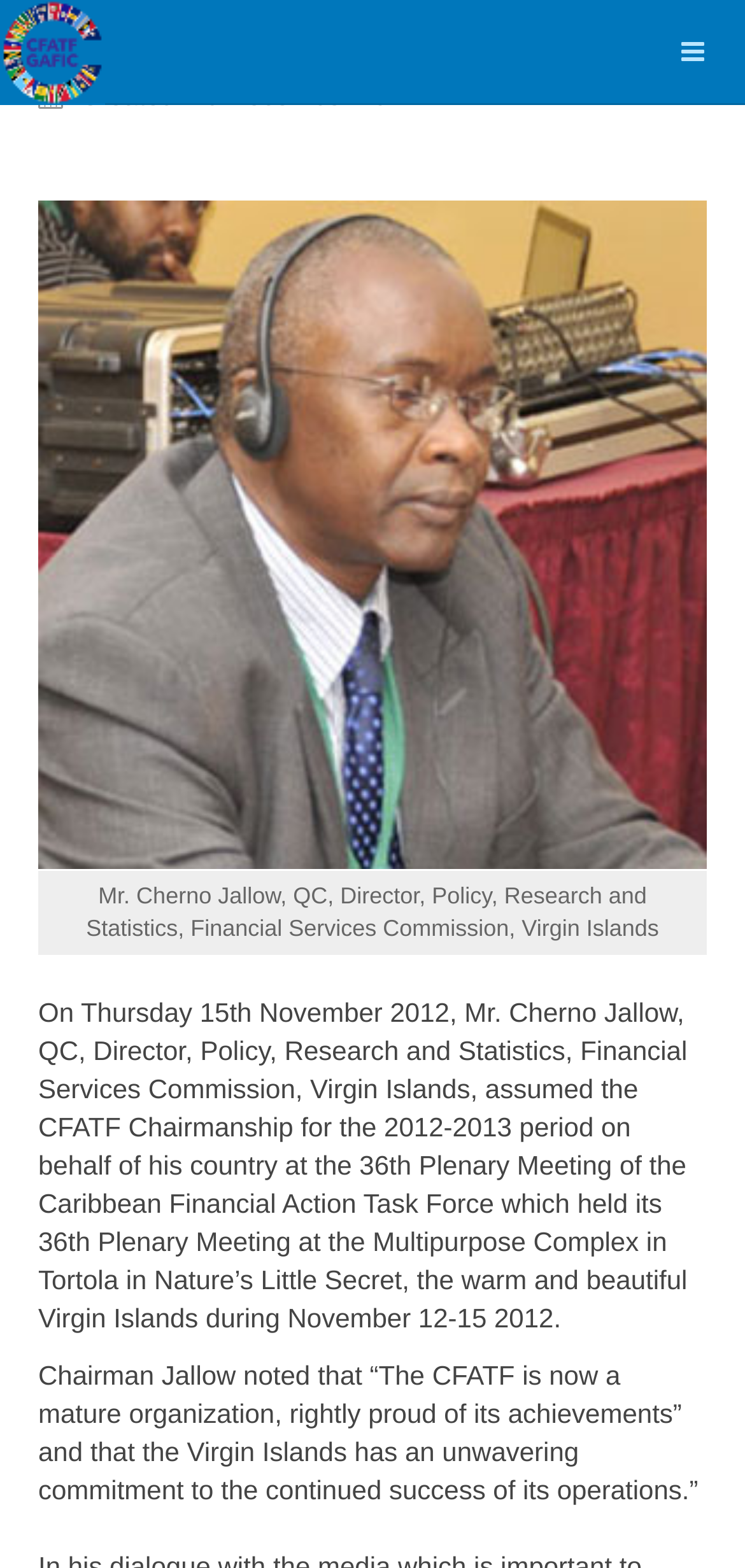Respond with a single word or short phrase to the following question: 
Where was the 36th Plenary Meeting of the Caribbean Financial Action Task Force held?

Tortola